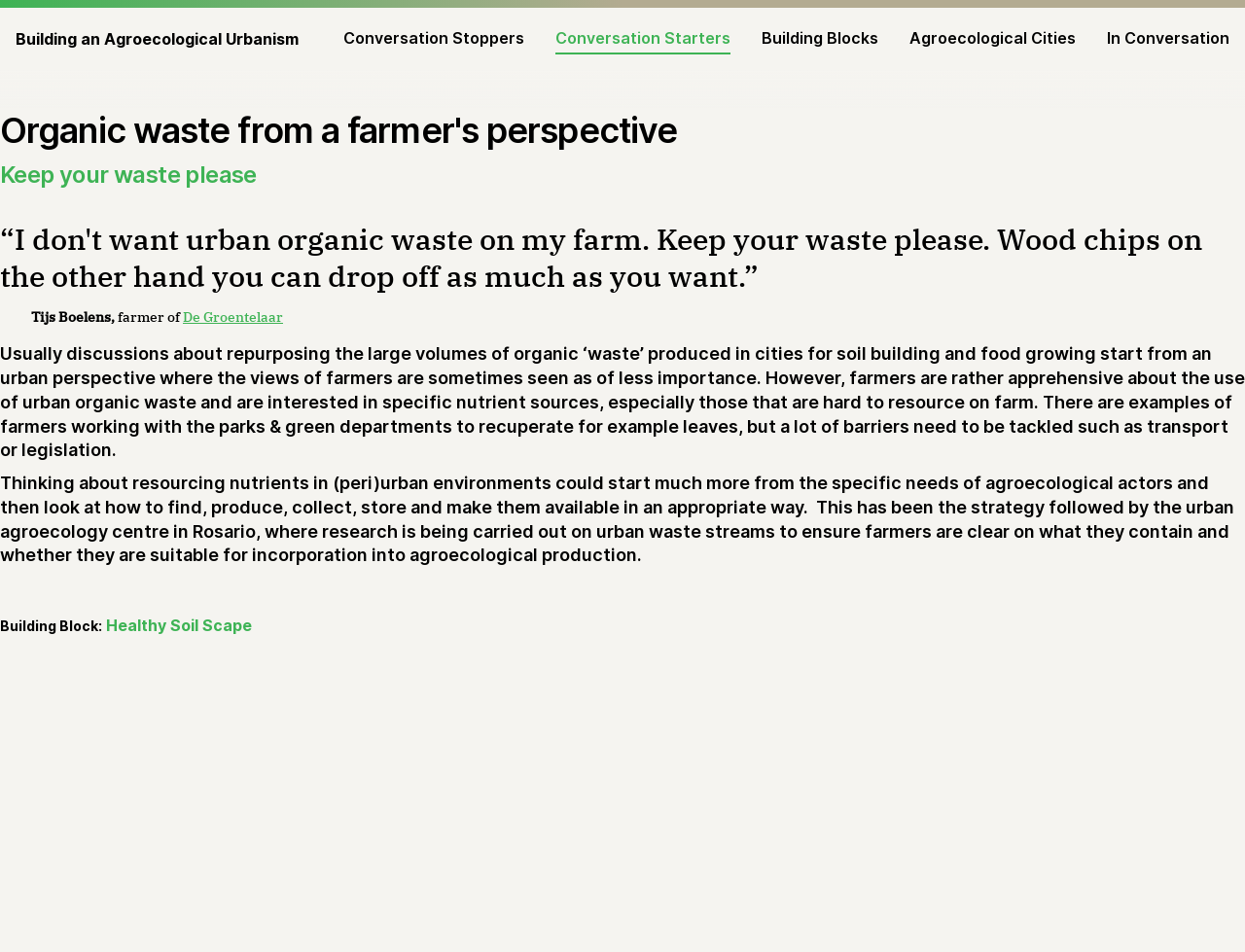Please determine the bounding box coordinates of the element to click on in order to accomplish the following task: "Read the quote from Tijs Boelens". Ensure the coordinates are four float numbers ranging from 0 to 1, i.e., [left, top, right, bottom].

[0.025, 0.324, 0.092, 0.342]